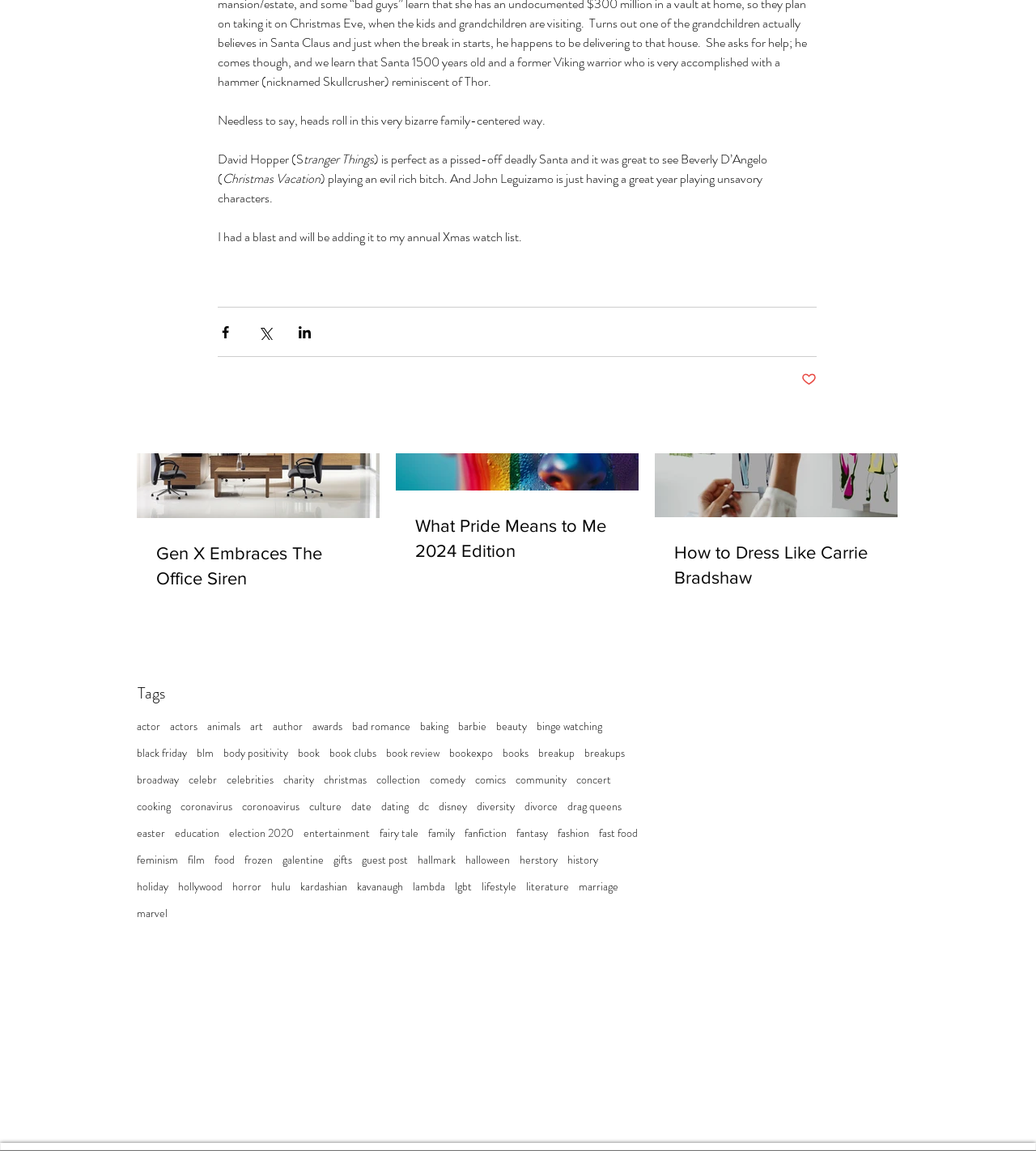Respond to the following query with just one word or a short phrase: 
How many tags are listed on the webpage?

51